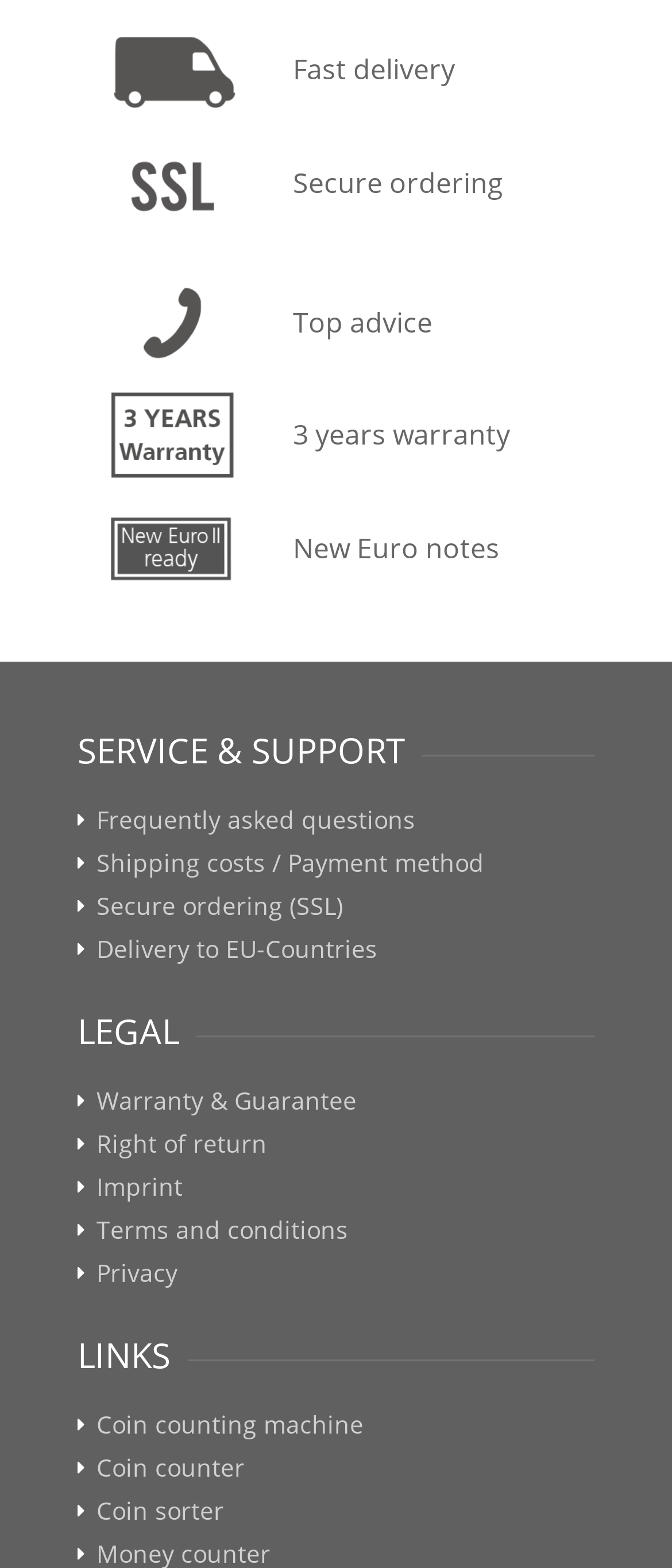Can you identify the bounding box coordinates of the clickable region needed to carry out this instruction: 'Explore Coin counting machine'? The coordinates should be four float numbers within the range of 0 to 1, stated as [left, top, right, bottom].

[0.144, 0.899, 0.541, 0.926]